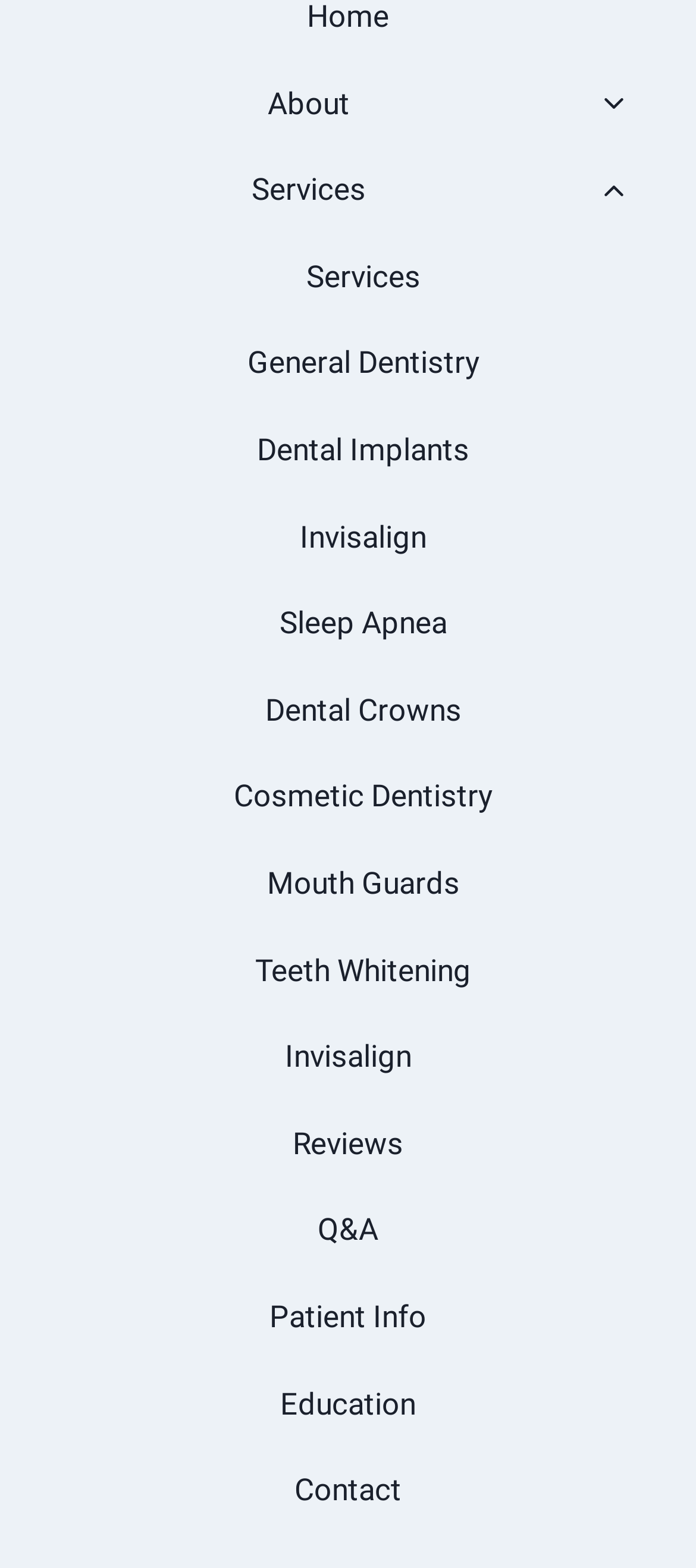Locate the bounding box coordinates of the clickable part needed for the task: "Apply for a payday loan in West Virginia".

None